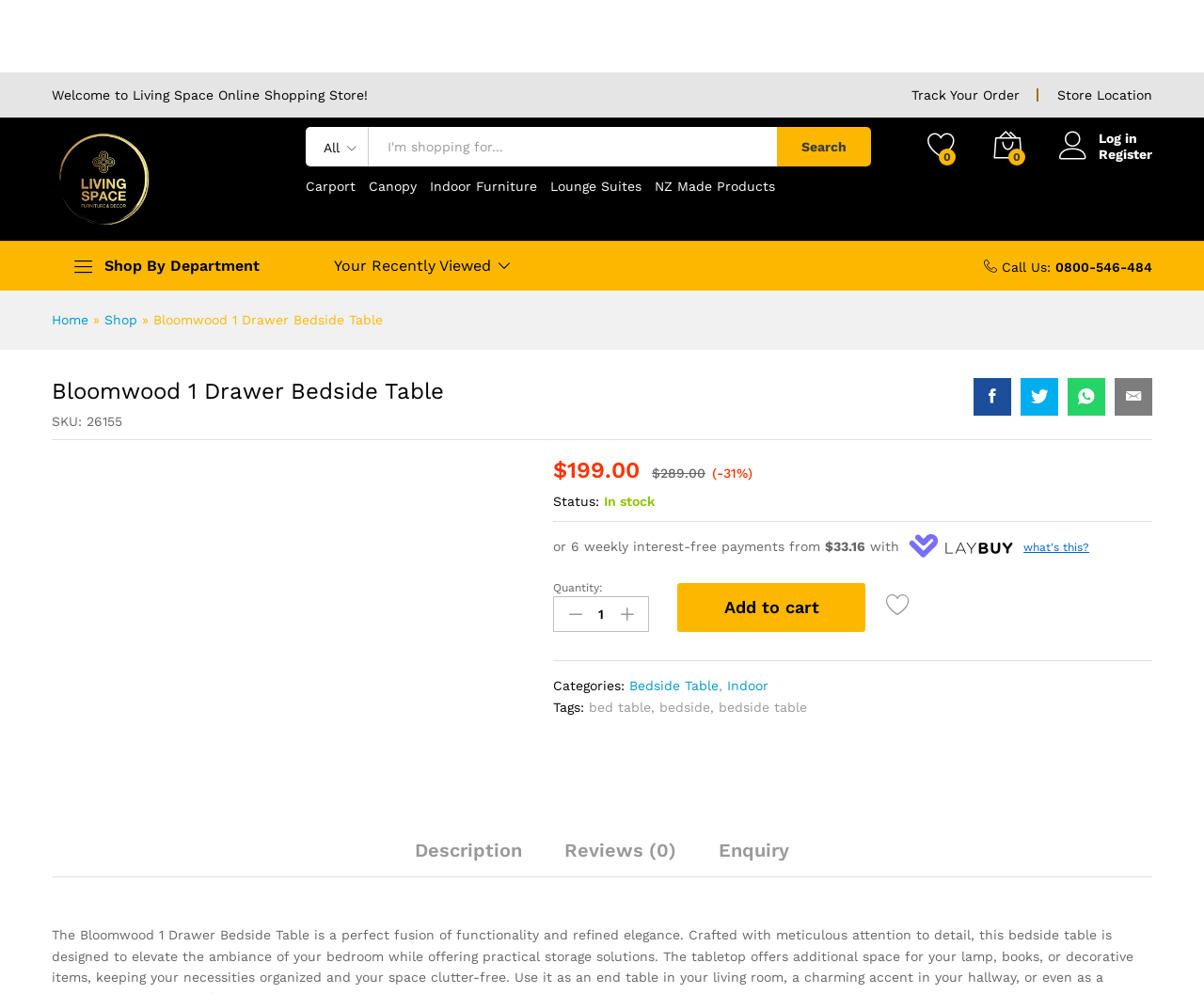Highlight the bounding box coordinates of the region I should click on to meet the following instruction: "Add to cart".

[0.563, 0.587, 0.719, 0.636]